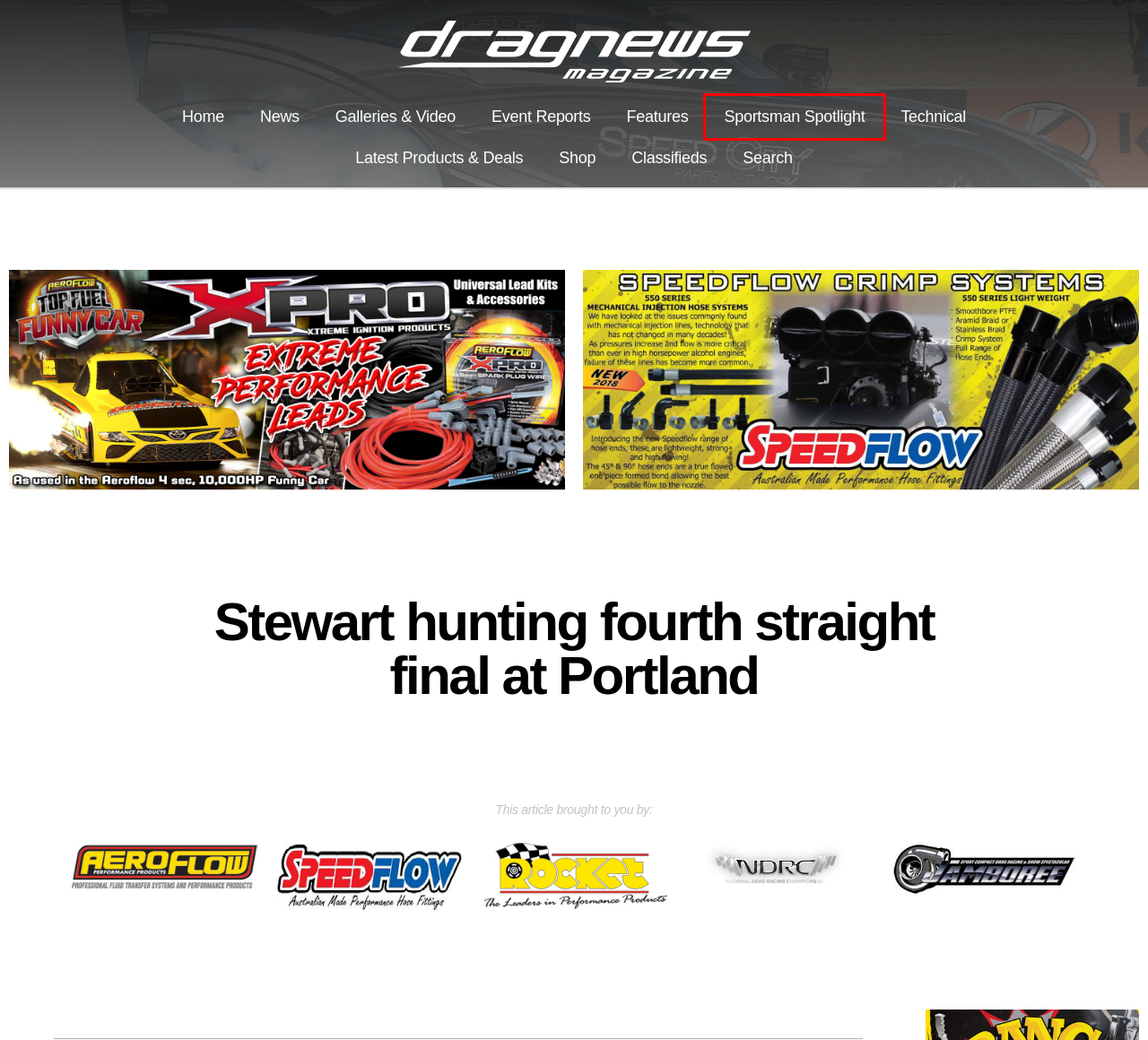Review the screenshot of a webpage that includes a red bounding box. Choose the most suitable webpage description that matches the new webpage after clicking the element within the red bounding box. Here are the candidates:
A. Drag News Magazine Online Ordering - Drag News Magazine
B. Search - Drag News Magazine
C. News Archives - Drag News Magazine
D. Latest Products & Deals Archives - Drag News Magazine
E. Event Reports Archives - Drag News Magazine
F. Classifieds Archives - Drag News Magazine
G. Home - Drag News Magazine
H. Sportsman Spotlight Archives - Drag News Magazine

H